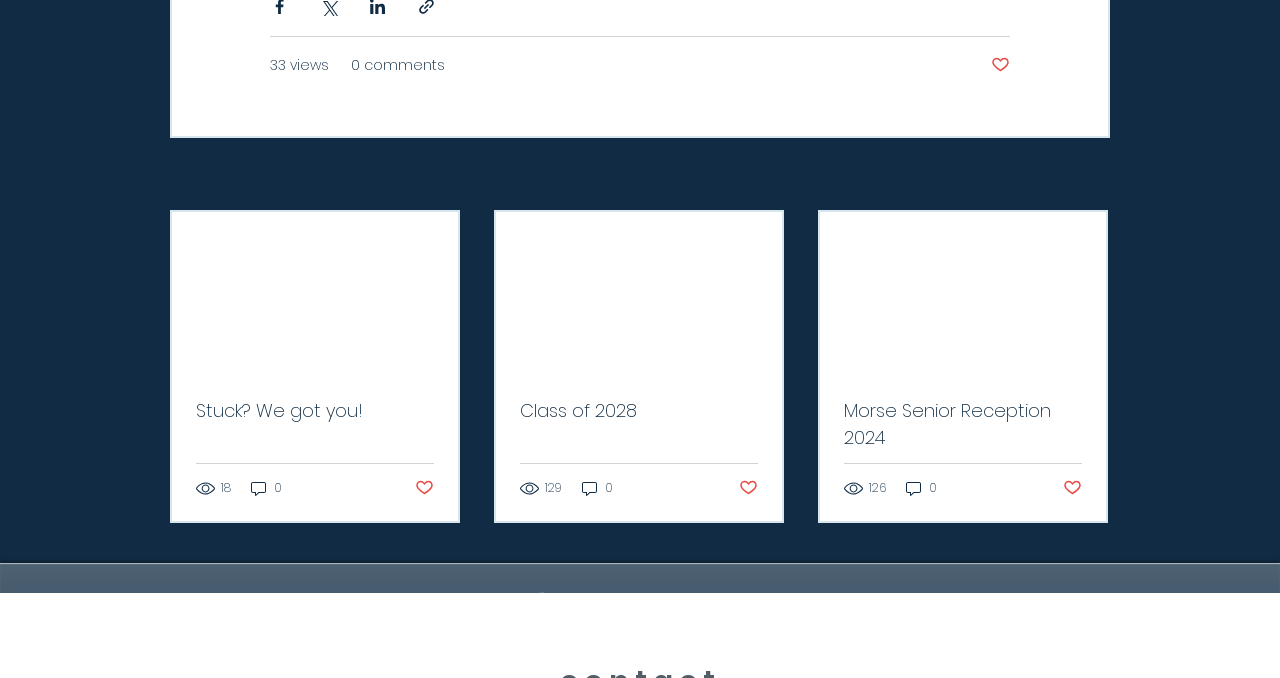Find the bounding box coordinates of the clickable element required to execute the following instruction: "Read a post". Provide the coordinates as four float numbers between 0 and 1, i.e., [left, top, right, bottom].

[0.134, 0.313, 0.358, 0.55]